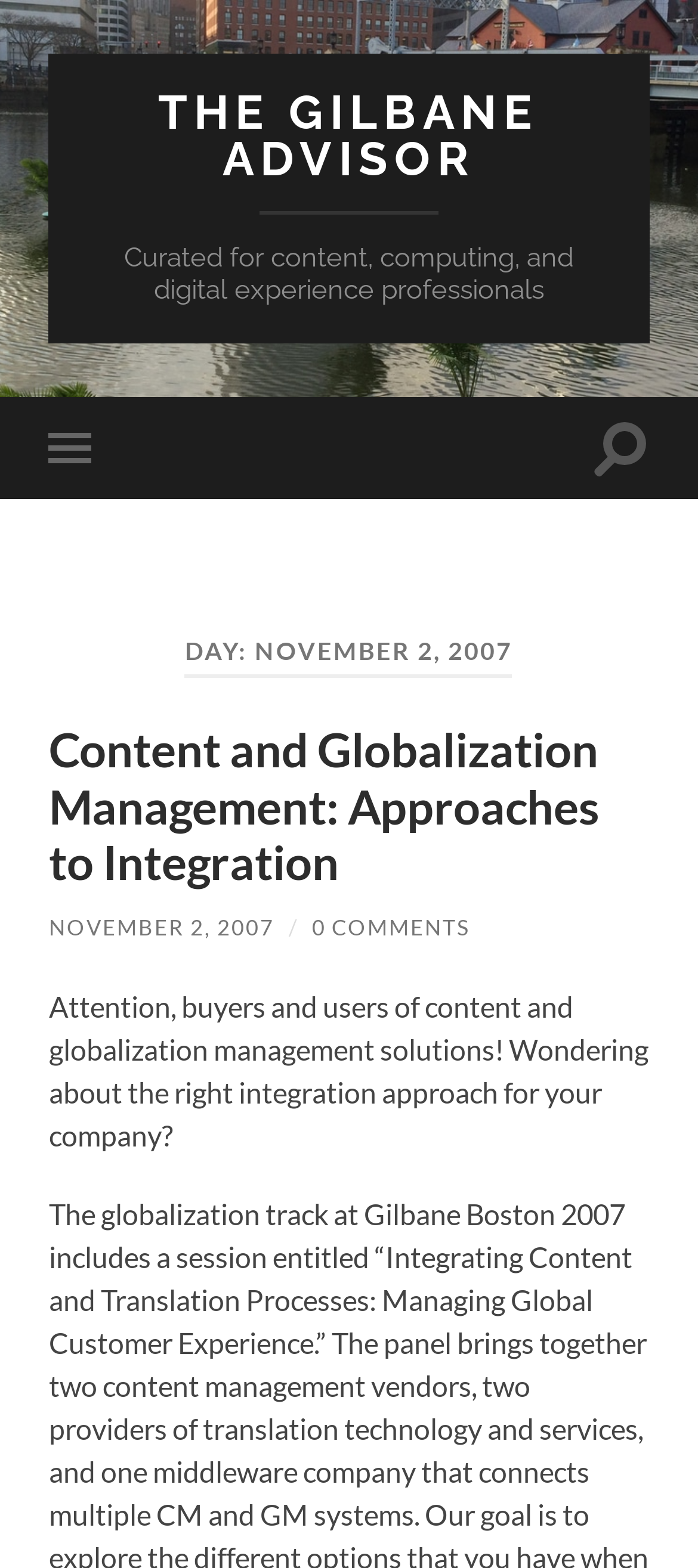Determine the main text heading of the webpage and provide its content.

DAY: NOVEMBER 2, 2007